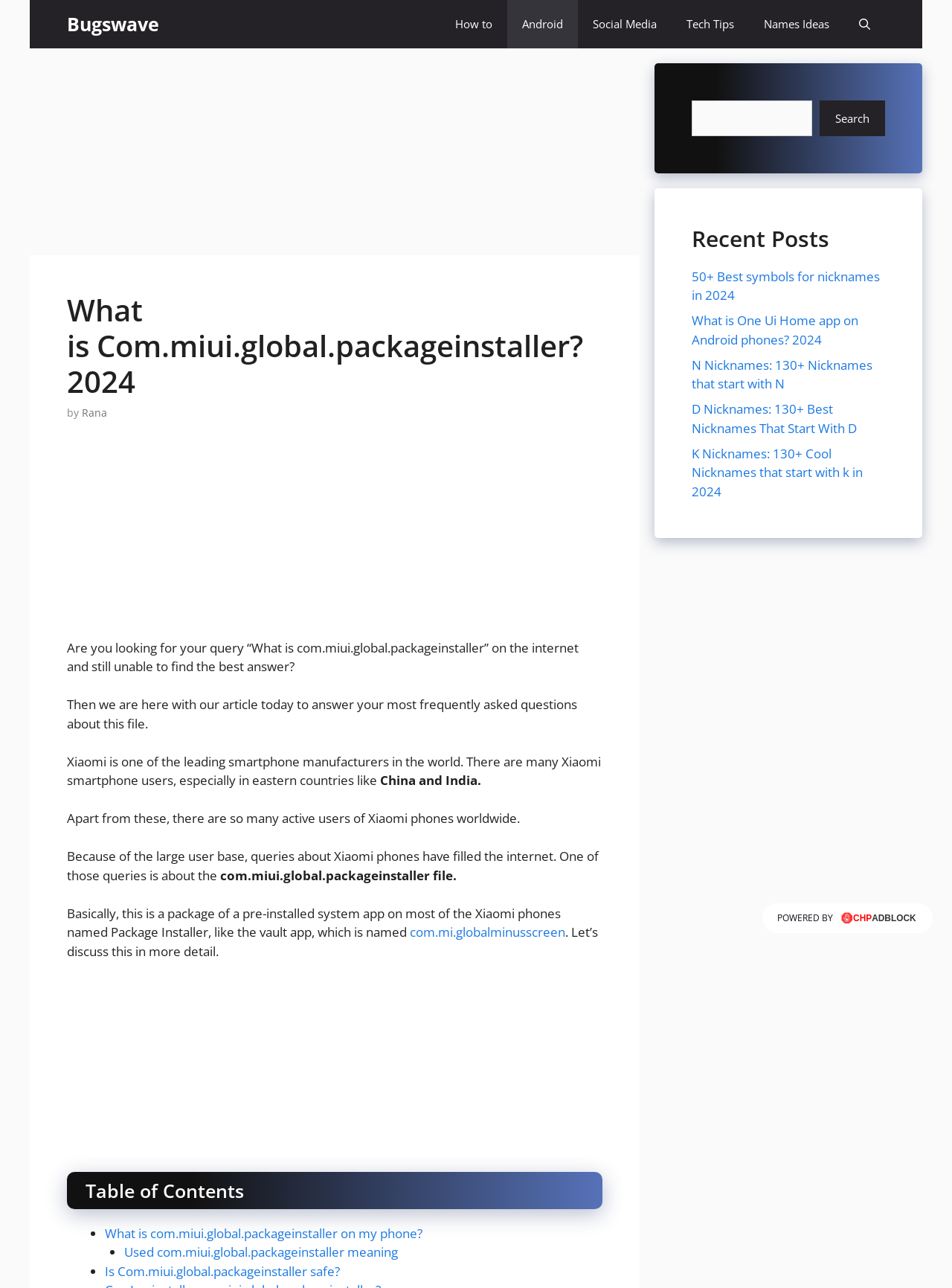Using the provided description Android, find the bounding box coordinates for the UI element. Provide the coordinates in (top-left x, top-left y, bottom-right x, bottom-right y) format, ensuring all values are between 0 and 1.

[0.533, 0.0, 0.607, 0.038]